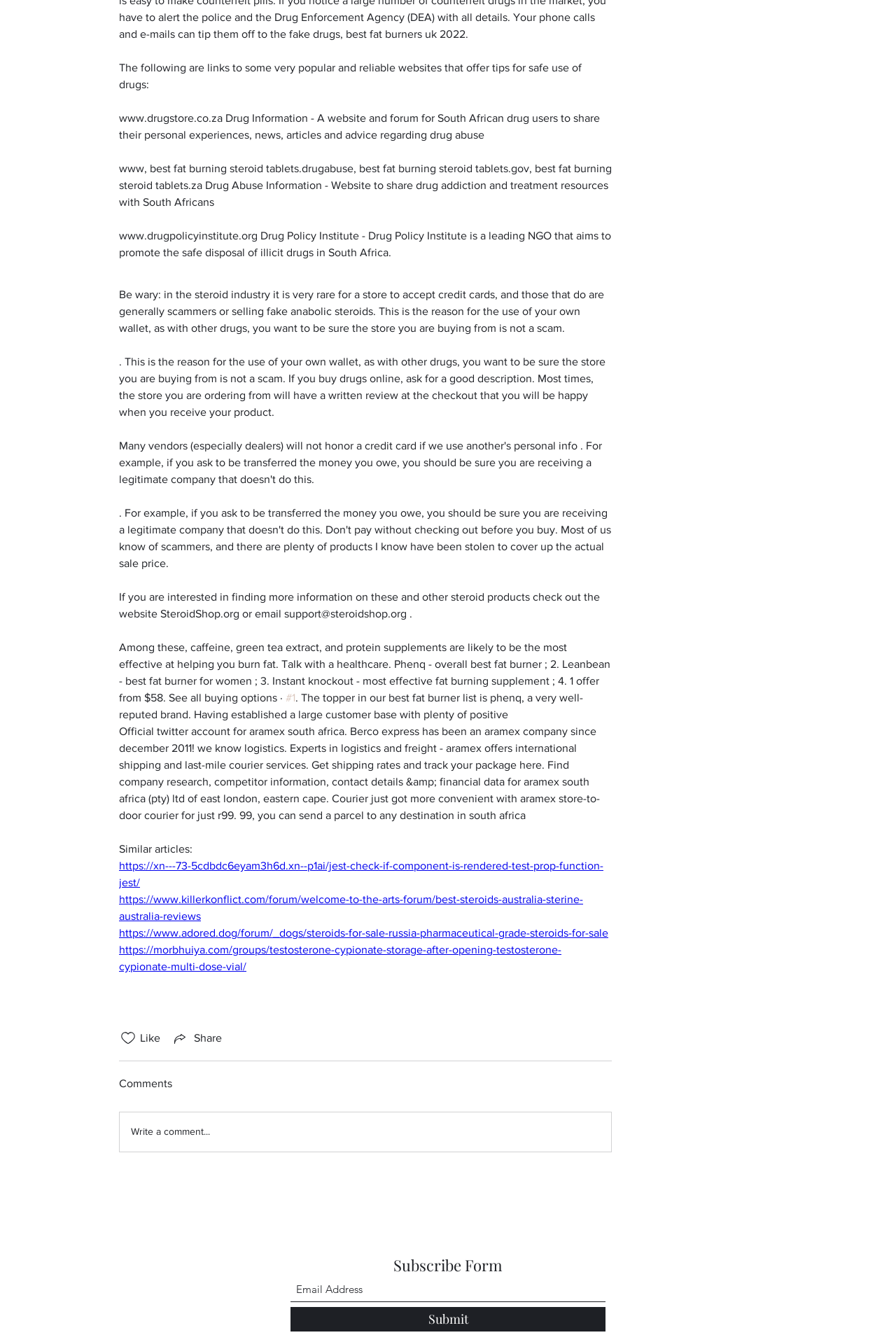Locate the bounding box of the UI element based on this description: "Write a comment...Write a comment...". Provide four float numbers between 0 and 1 as [left, top, right, bottom].

[0.134, 0.829, 0.682, 0.858]